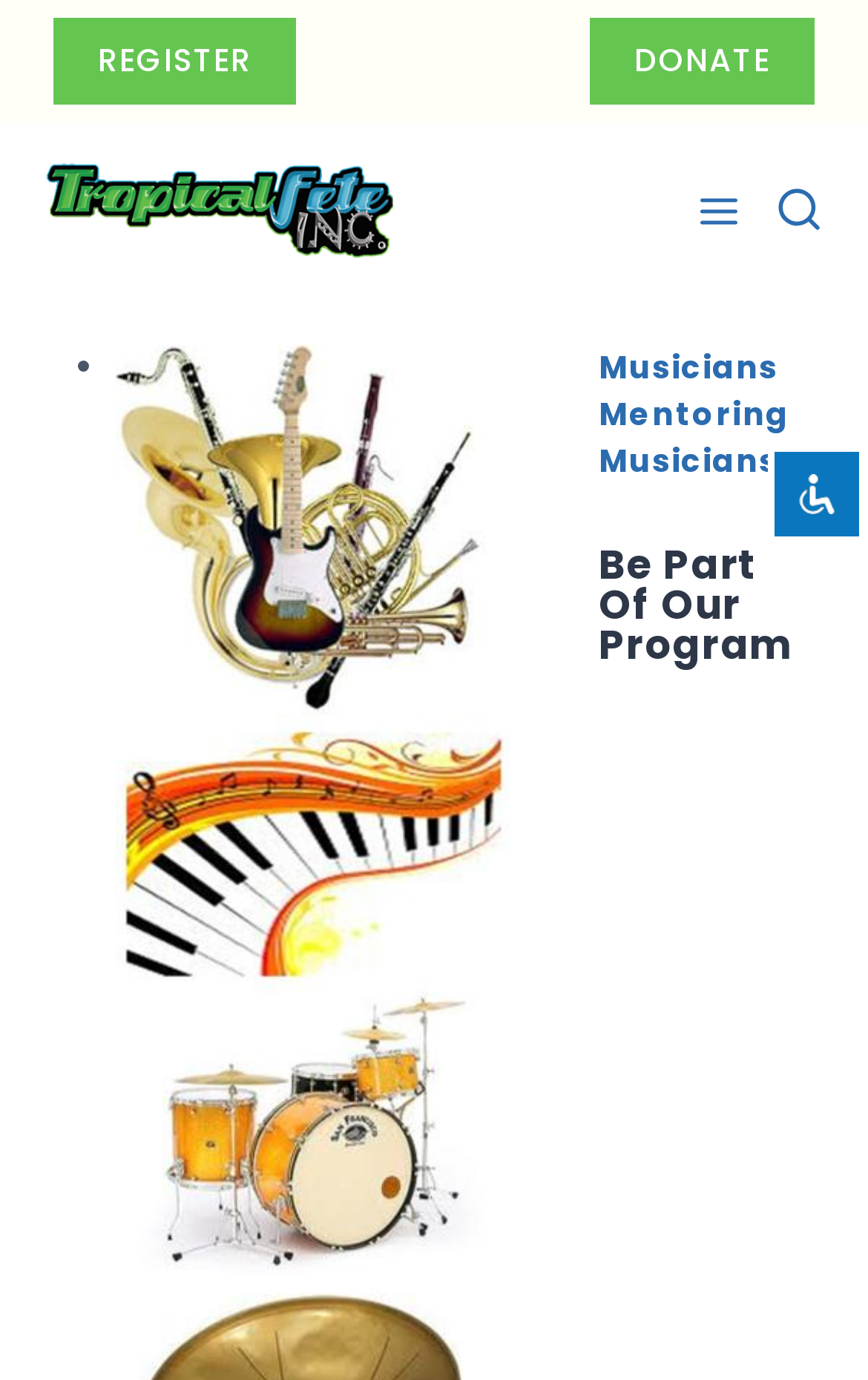How many search form options are there?
Answer the question with as much detail as you can, using the image as a reference.

I counted the number of search form options by looking at the list marker '•' and the link 'Musicians Mentoring Musicians' which are located in the search form, and I found only one option.